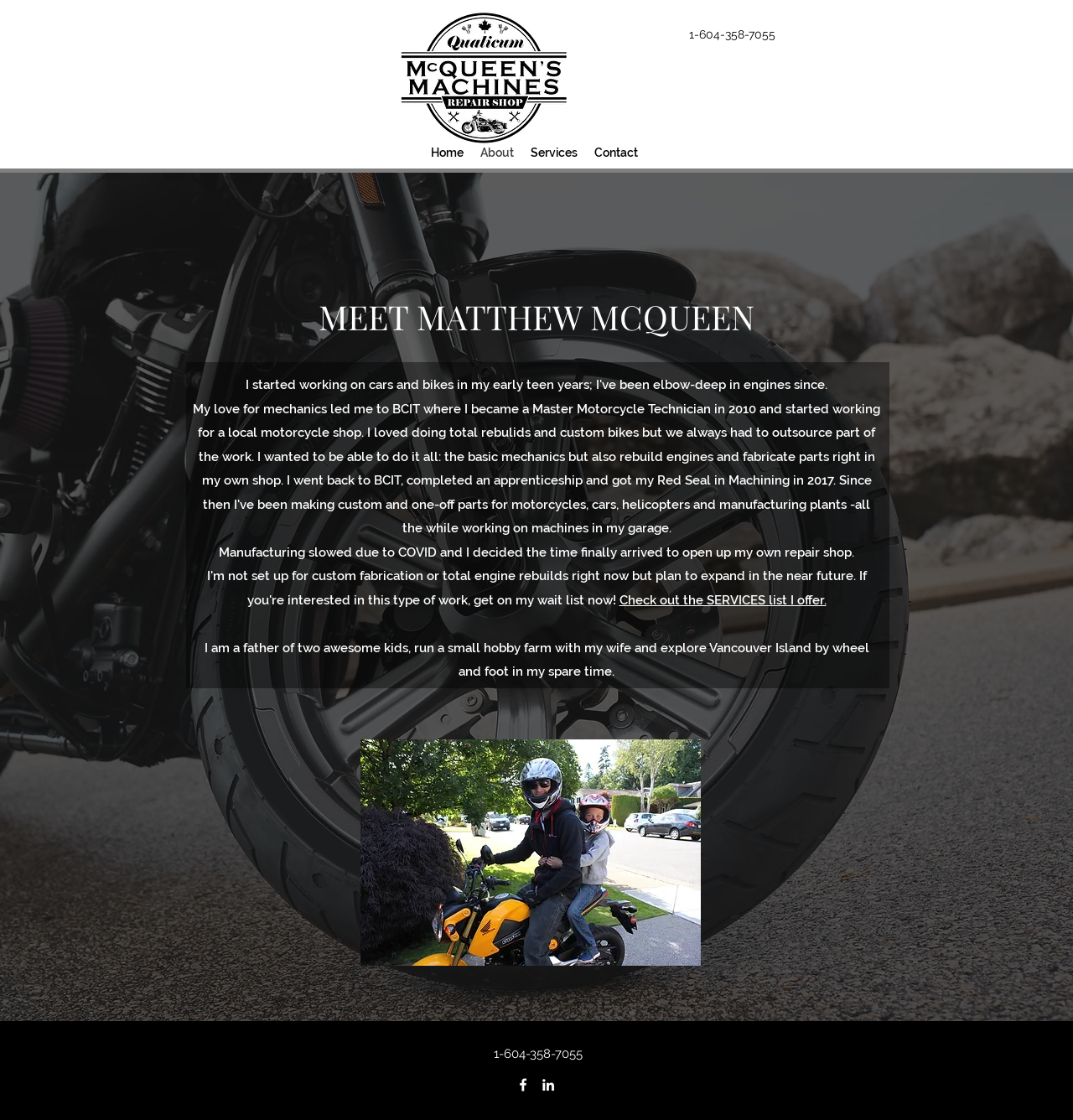Give a detailed account of the webpage.

This webpage is about Matthew McQueen, a motorcycle technician and machinist offering motorcycle maintenance and repair services on Vancouver Island. At the top left of the page, there is a logo image, and to its right, a phone number "1-604-358-7055" is displayed. Below the logo, there is a social bar with links to Facebook and LinkedIn, each accompanied by an icon. 

To the right of the social bar, a navigation menu is situated, containing links to "Home", "About", "Services", and "Contact" pages. 

The main content of the page is divided into sections. At the top, there is a large image of a motorcycle wheel, spanning the entire width of the page. Below the image, a heading "MEET MATTHEW MCQUEEN" is centered. 

Following the heading, a paragraph of text describes Matthew's decision to open his own repair shop due to the COVID pandemic. Below this text, a link to the "SERVICES" page is provided. 

Next, a brief description of Matthew's personal life is given, mentioning his family and hobbies. This text is accompanied by an image of Matthew and his son. 

At the bottom of the page, the phone number "1-604-358-7055" is repeated, and another social bar with links to Facebook and LinkedIn is displayed, identical to the one at the top.